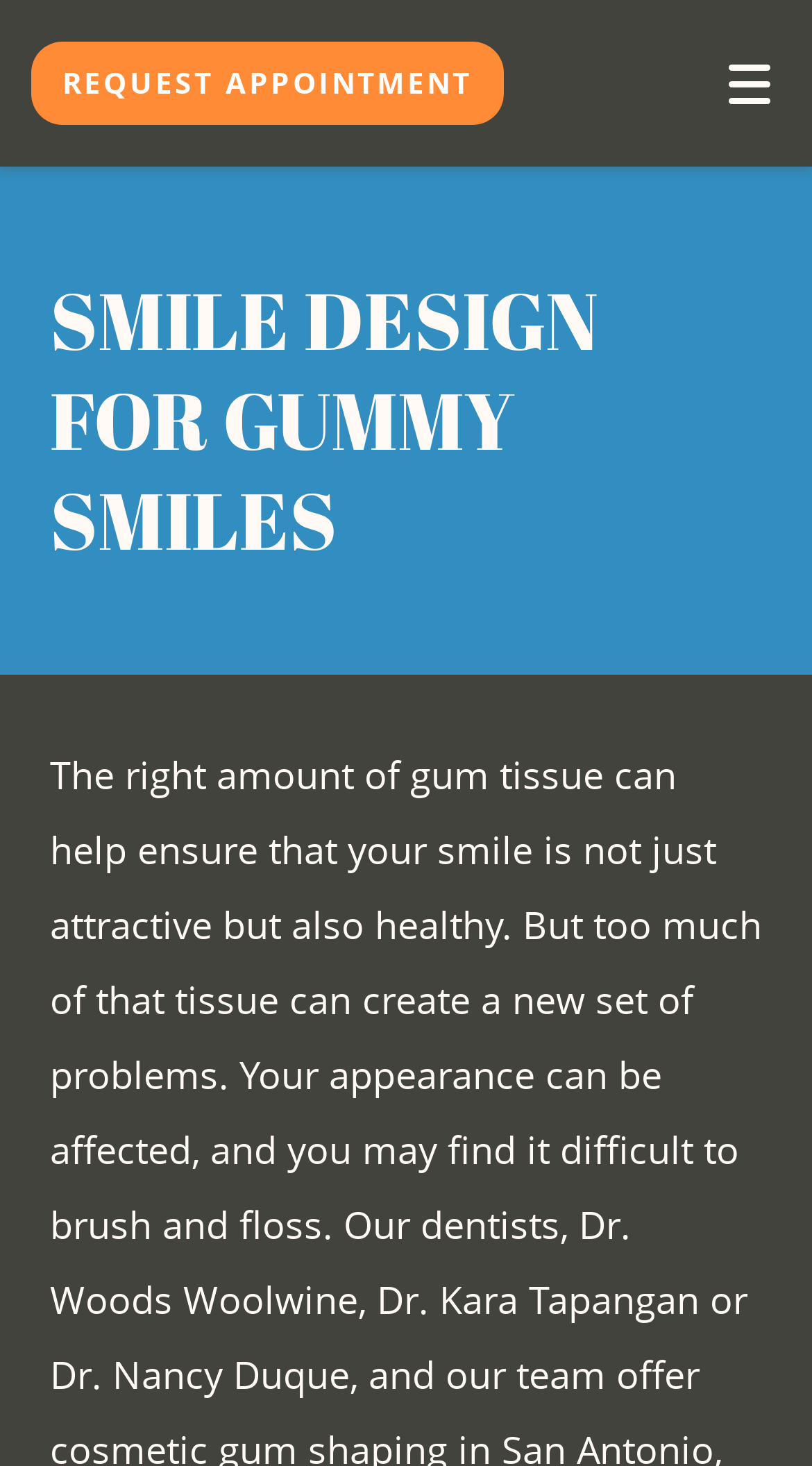Answer the question in a single word or phrase:
What is the main topic of the webpage?

Cosmetic gum shaping